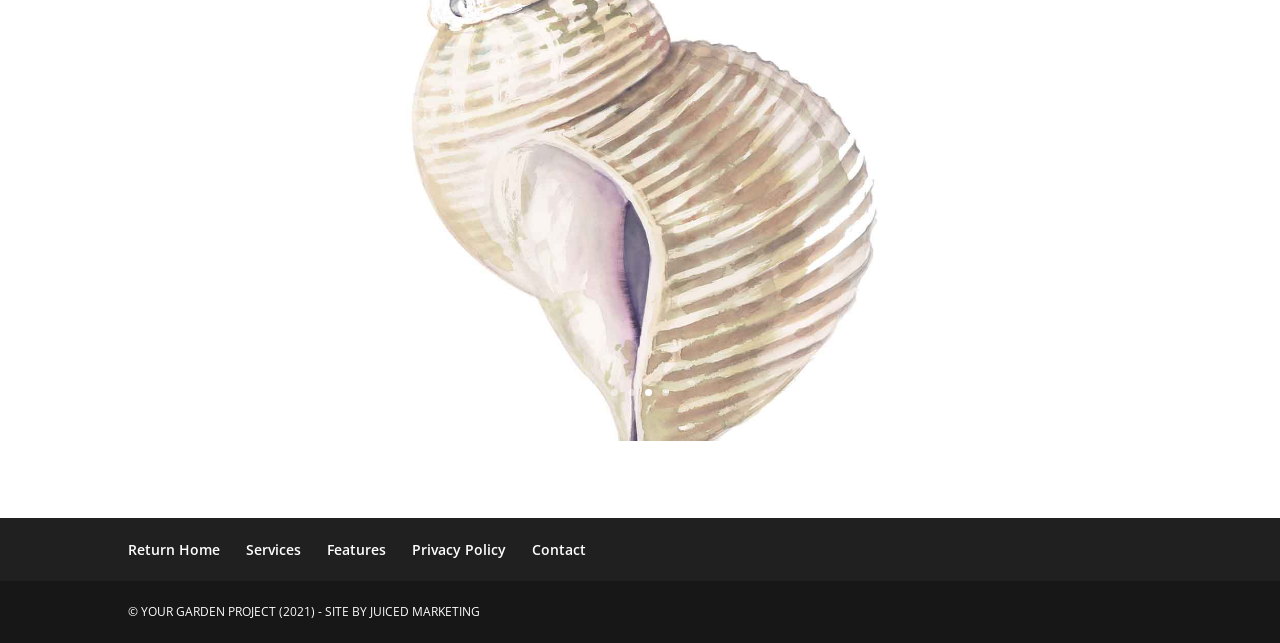Please predict the bounding box coordinates (top-left x, top-left y, bottom-right x, bottom-right y) for the UI element in the screenshot that fits the description: Juiced Marketing

[0.289, 0.938, 0.375, 0.965]